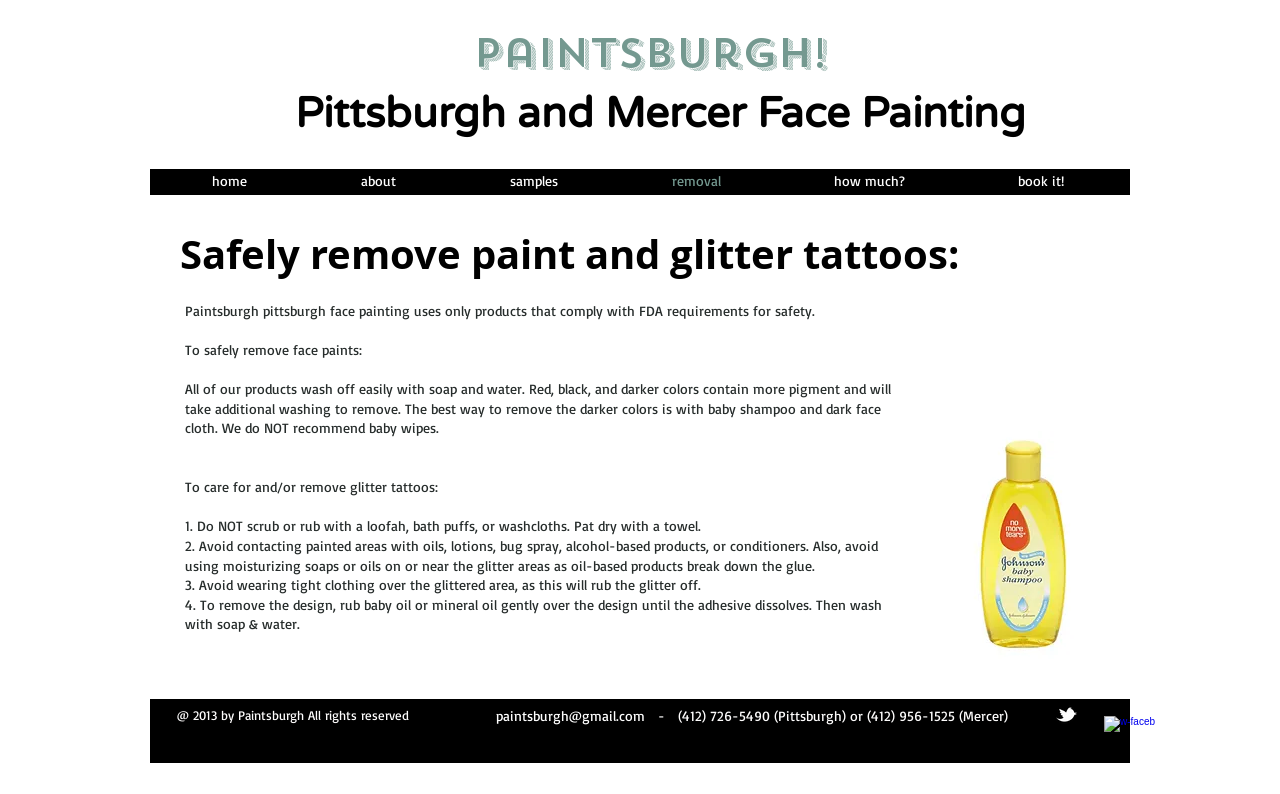Can you specify the bounding box coordinates of the area that needs to be clicked to fulfill the following instruction: "Click the 'samples' link"?

[0.354, 0.213, 0.48, 0.242]